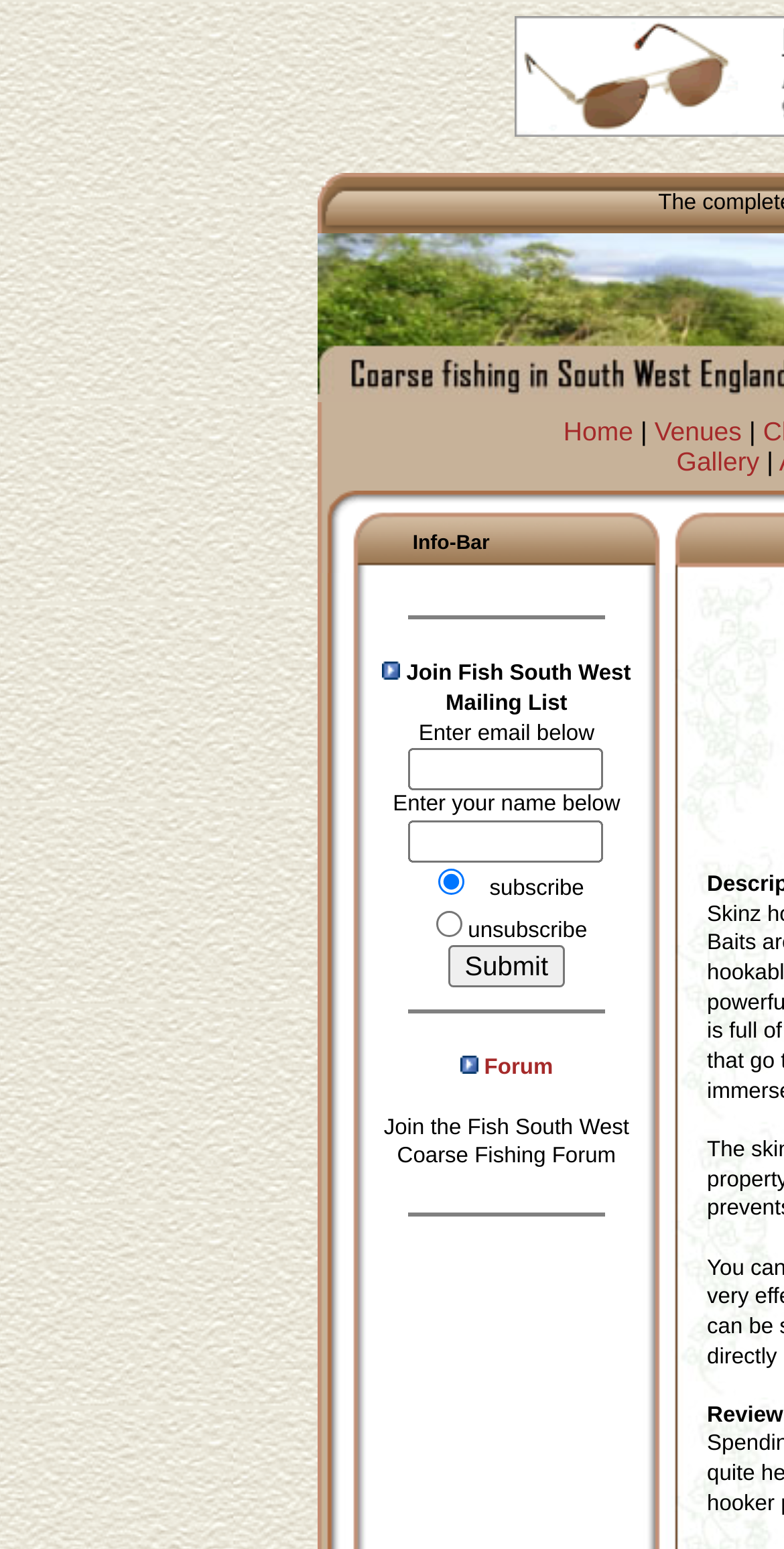Give a concise answer using one word or a phrase to the following question:
How many textboxes are there in the mailing list section?

2